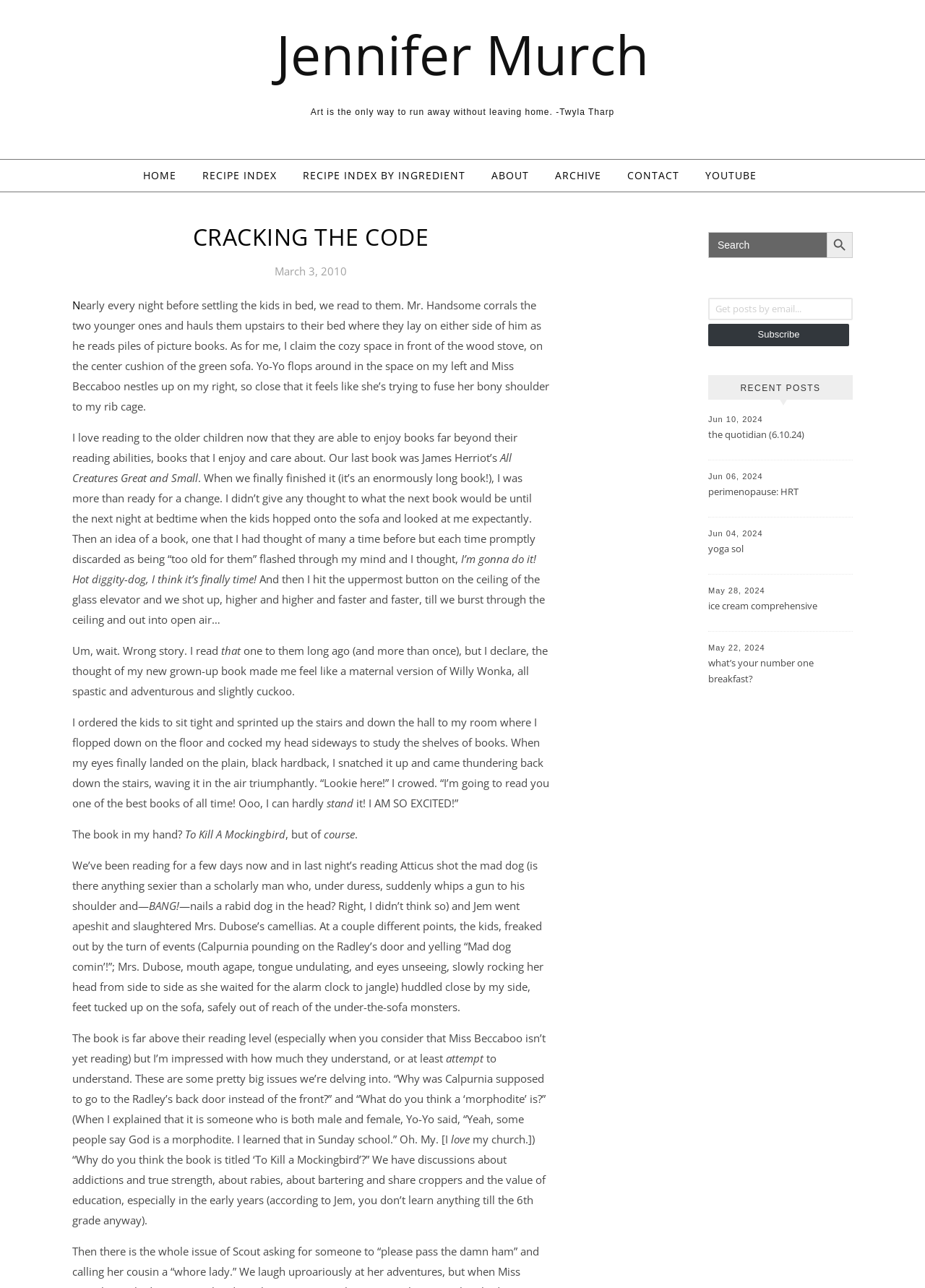Describe the webpage meticulously, covering all significant aspects.

This webpage is a personal blog written by Jennifer Murch, titled "Cracking the Code". The page has a simple layout with a header section at the top, a main content area, and a sidebar on the right.

In the header section, there is a table with a link to "Jennifer Murch" and a quote from Twyla Tharp. Below the table, there are several links to different sections of the blog, including "HOME", "RECIPE INDEX", "RECIPE INDEX BY INGREDIENT", "ABOUT", "ARCHIVE", "CONTACT", and "YOUTUBE".

The main content area is divided into two sections. The top section has a heading "CRACKING THE CODE" and a subheading "March 3, 2010". Below the heading, there is a long paragraph of text describing the author's experience reading to her children. The text is divided into several blocks, each with a few sentences.

The sidebar on the right has several sections. At the top, there is a search box with a label "Search for:" and a button to submit the search query. Below the search box, there is a section to subscribe to the blog by email. Further down, there is a heading "RECENT POSTS" followed by a list of recent posts, each with a date and a link to the post.

Overall, the webpage has a clean and simple design, with a focus on the author's writing and personal stories.